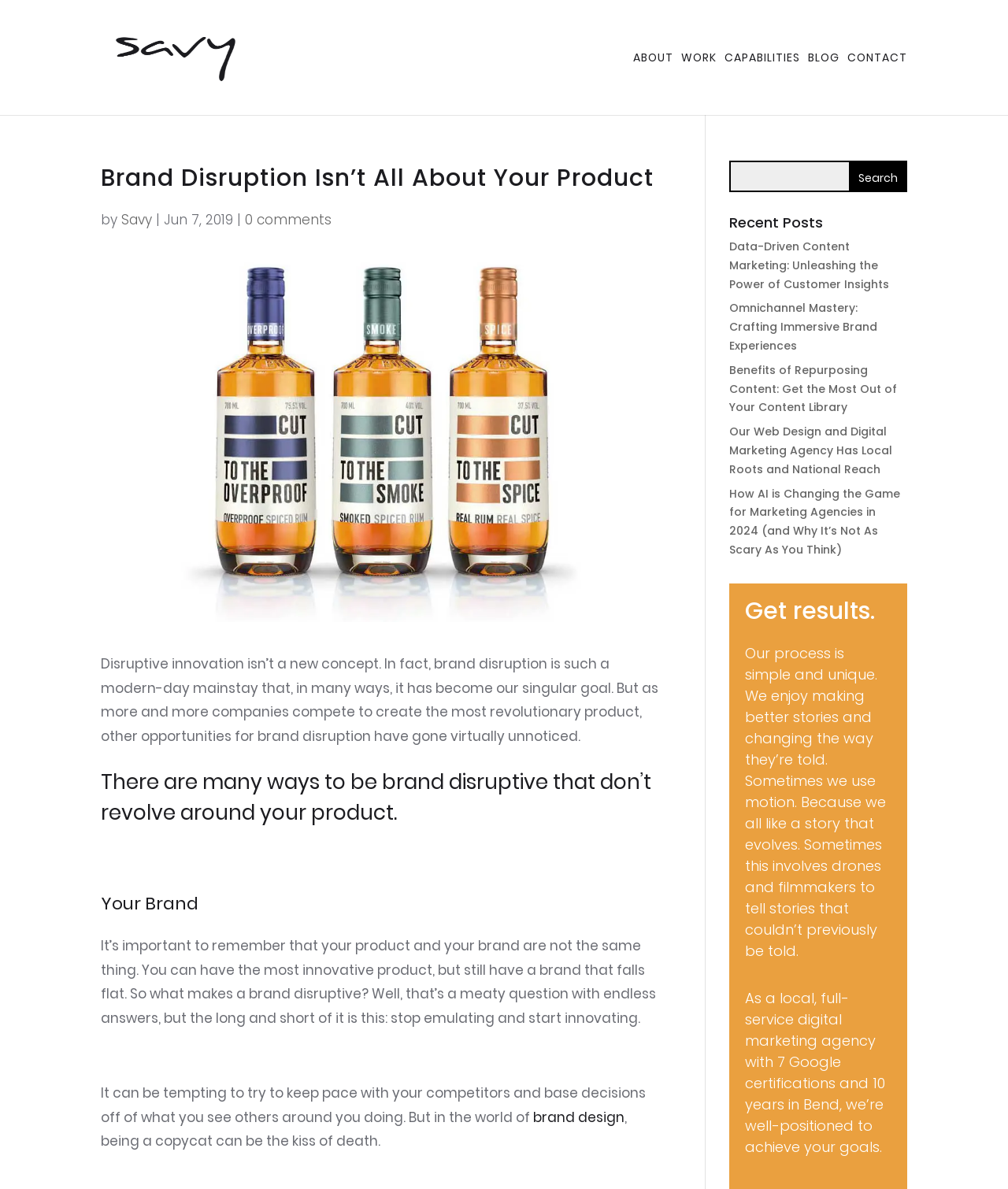What is the agency's location?
Based on the image, please offer an in-depth response to the question.

The answer can be found by reading the text at the bottom of the webpage. The agency is described as a 'local, full-service digital marketing agency with 7 Google certifications and 10 years in Bend'.